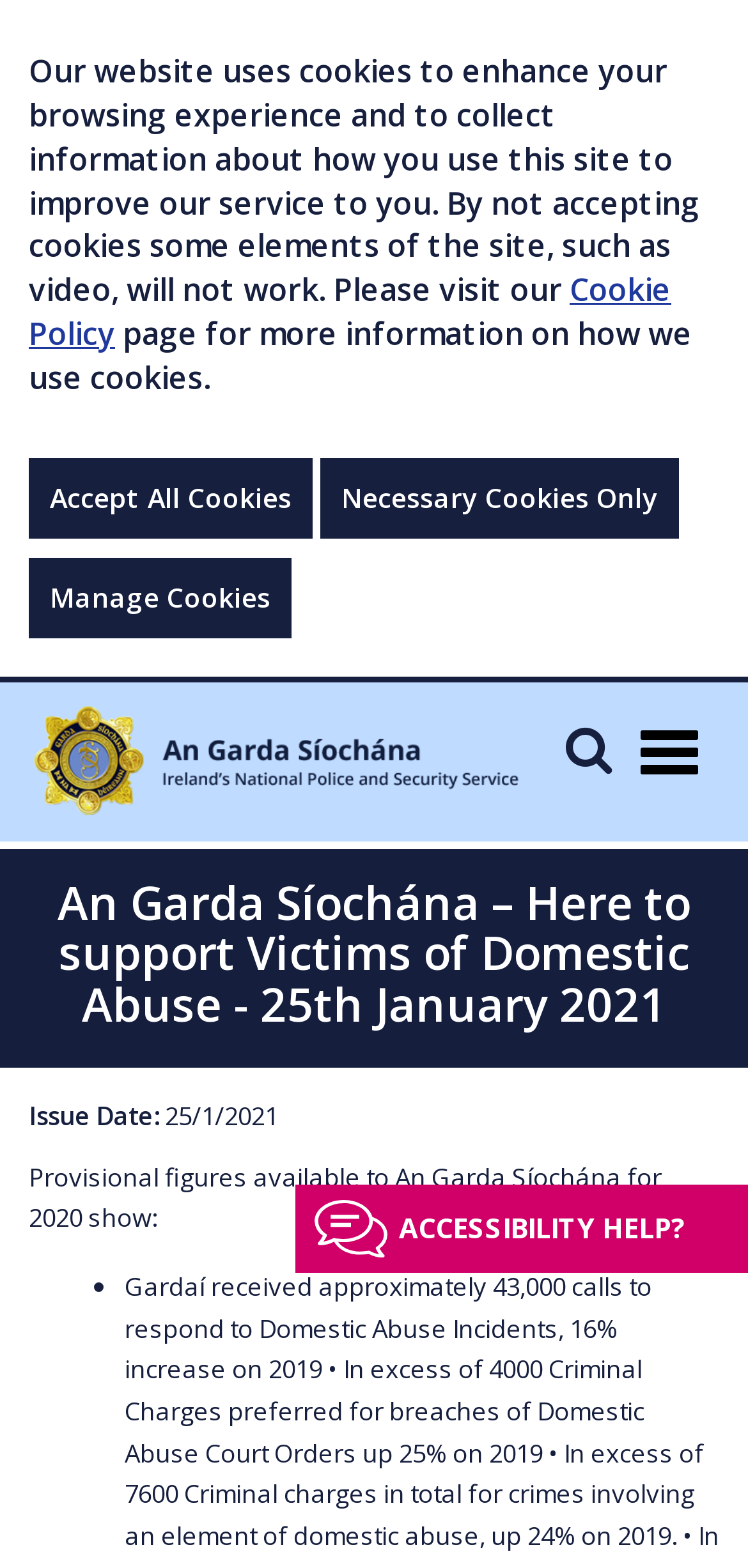What is the crest displayed on the webpage?
Please provide a detailed and comprehensive answer to the question.

The webpage displays the Garda Crest, which is the emblem of An Garda Síochána, Ireland's National Police and Security Service, indicating the website's affiliation with the organization.